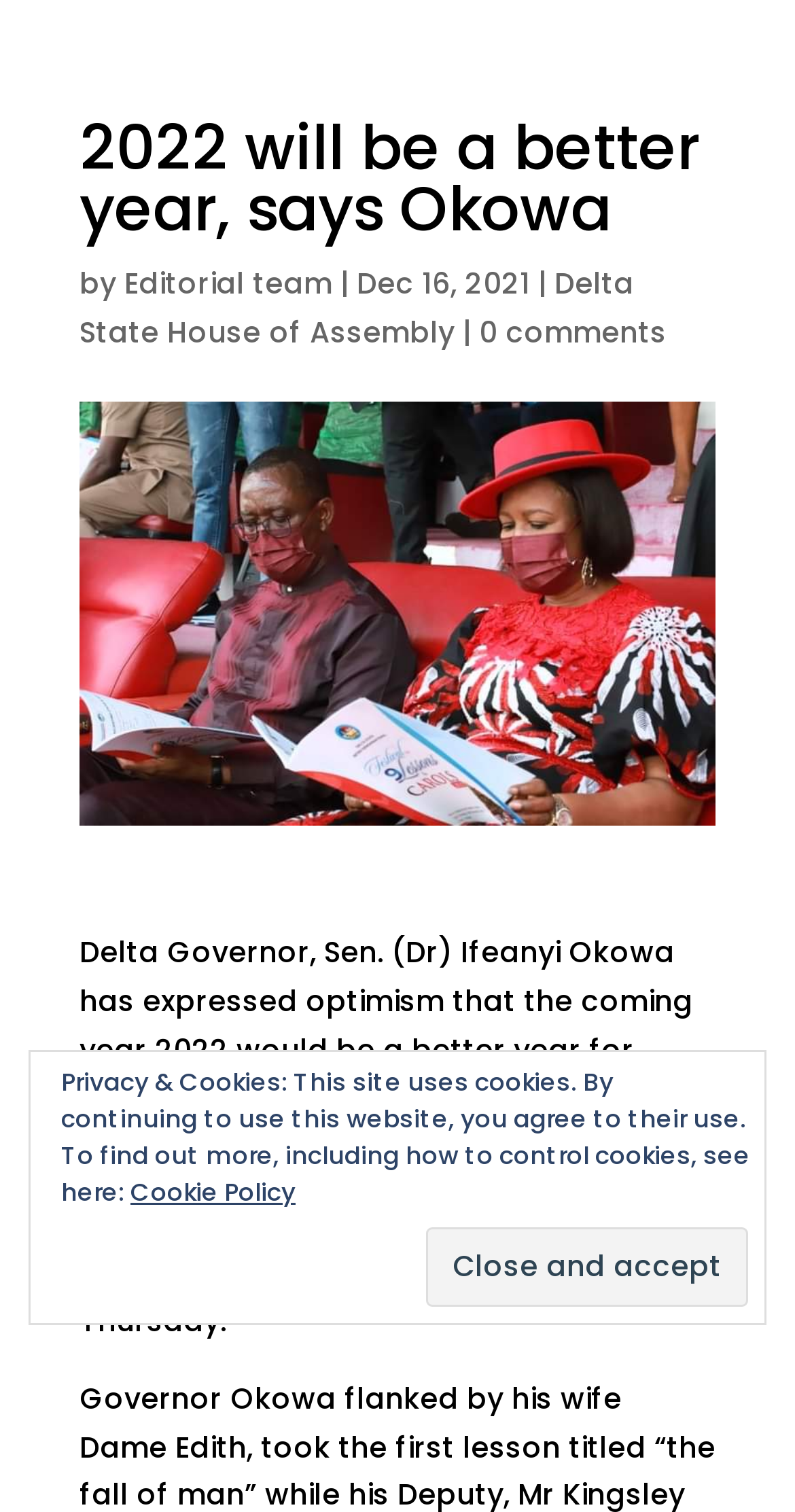From the element description Delta State House of Assembly, predict the bounding box coordinates of the UI element. The coordinates must be specified in the format (top-left x, top-left y, bottom-right x, bottom-right y) and should be within the 0 to 1 range.

[0.1, 0.174, 0.797, 0.233]